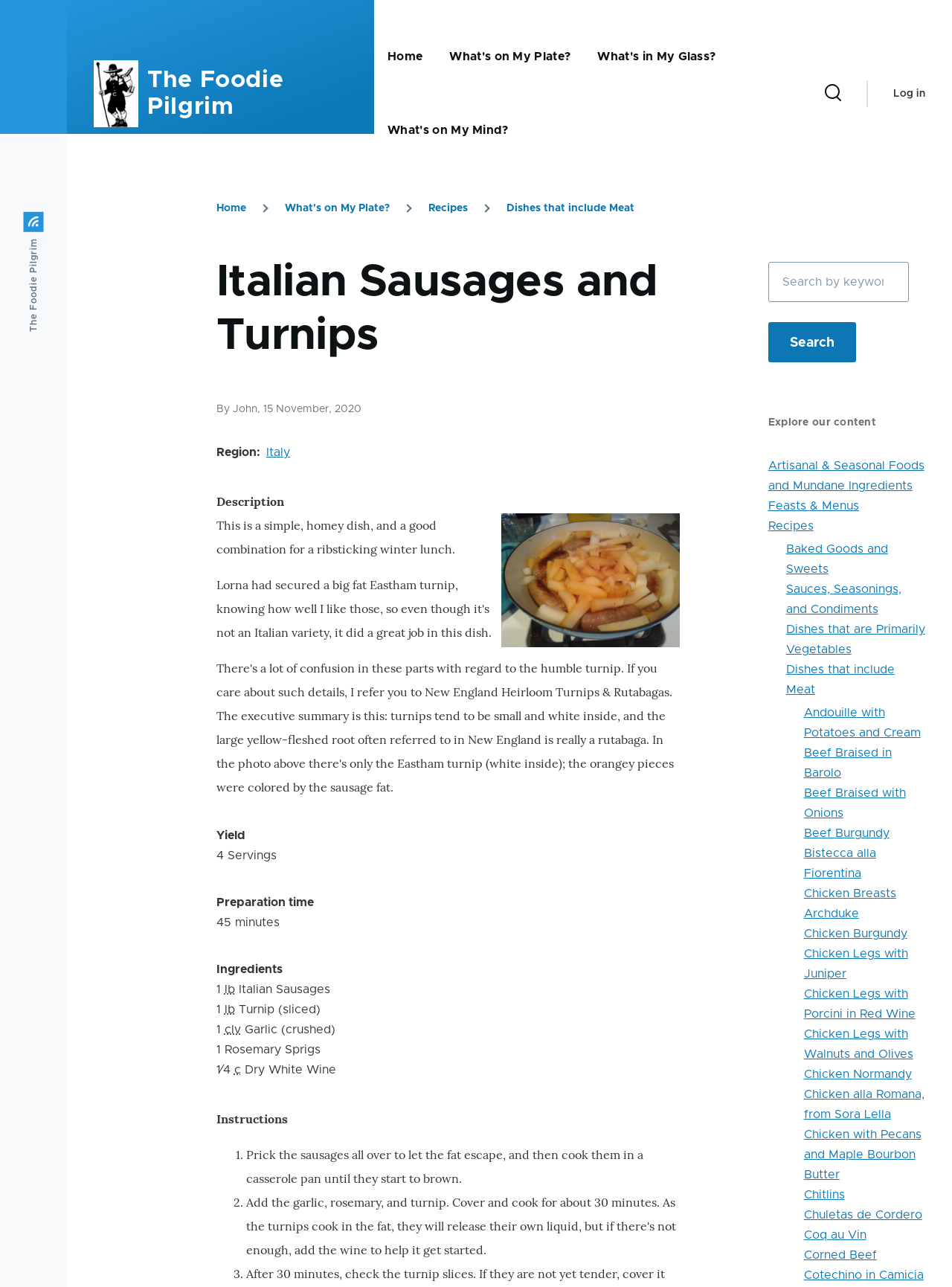Extract the bounding box coordinates of the UI element described by: "Chicken Breasts Archduke". The coordinates should include four float numbers ranging from 0 to 1, e.g., [left, top, right, bottom].

[0.844, 0.69, 0.941, 0.714]